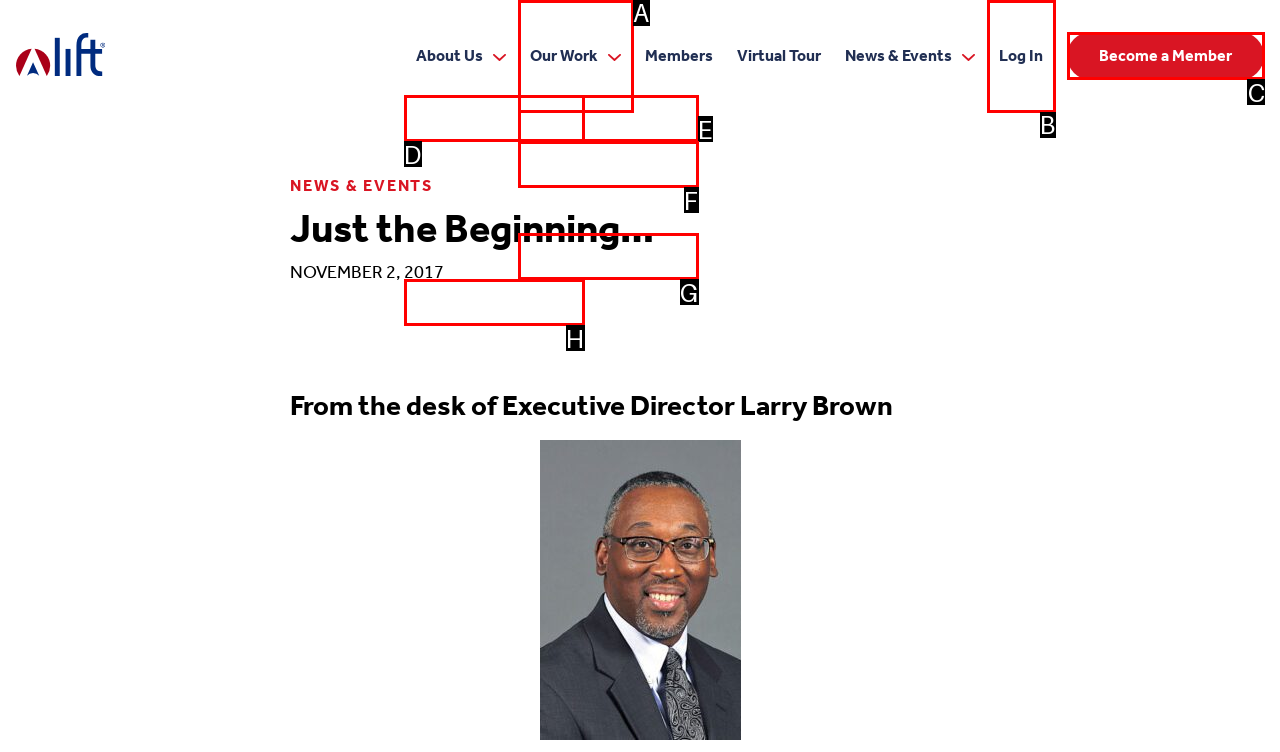Choose the UI element you need to click to carry out the task: Become a Member.
Respond with the corresponding option's letter.

C